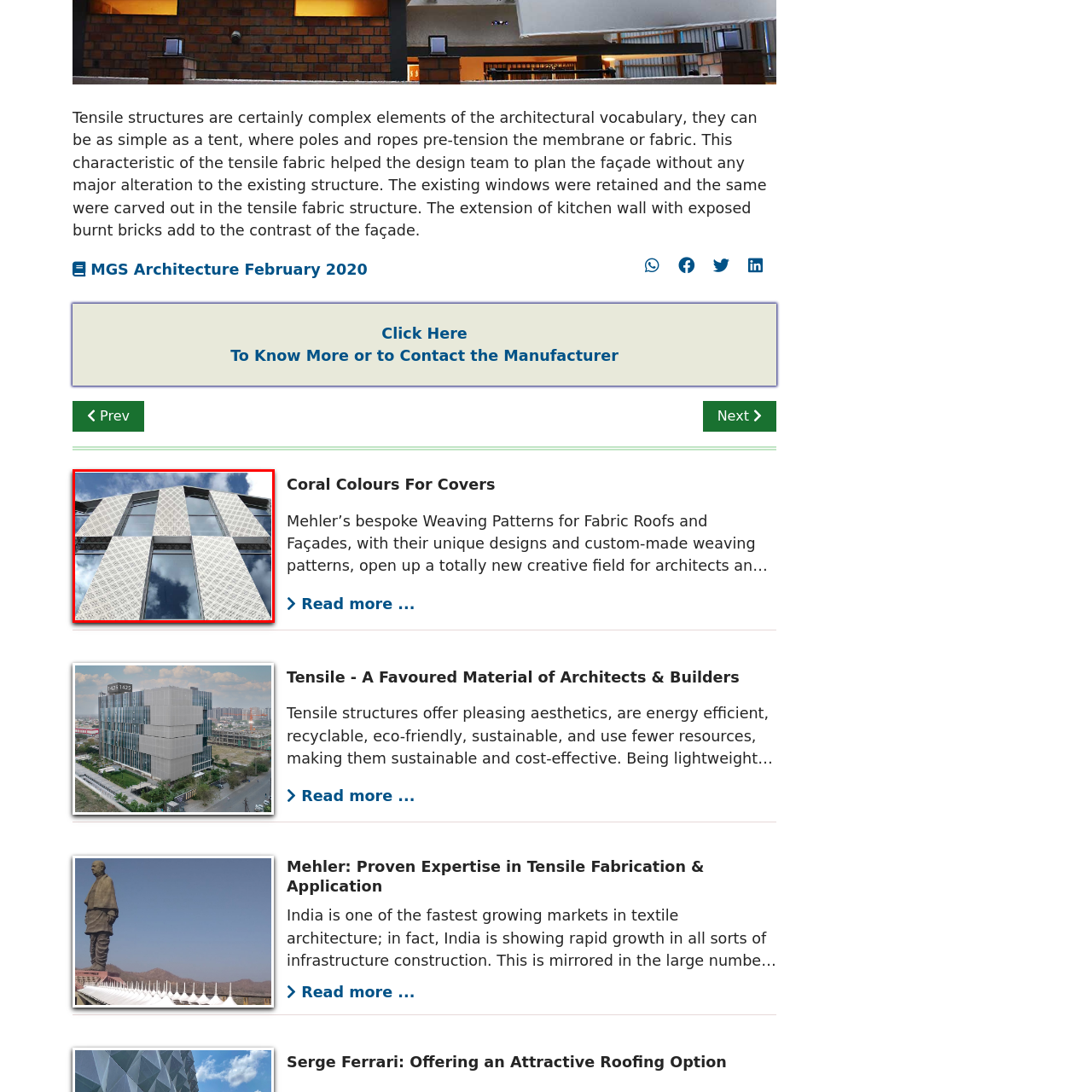Inspect the section highlighted in the red box, What is the concept associated with the image? 
Answer using a single word or phrase.

Coral Colours For Covers